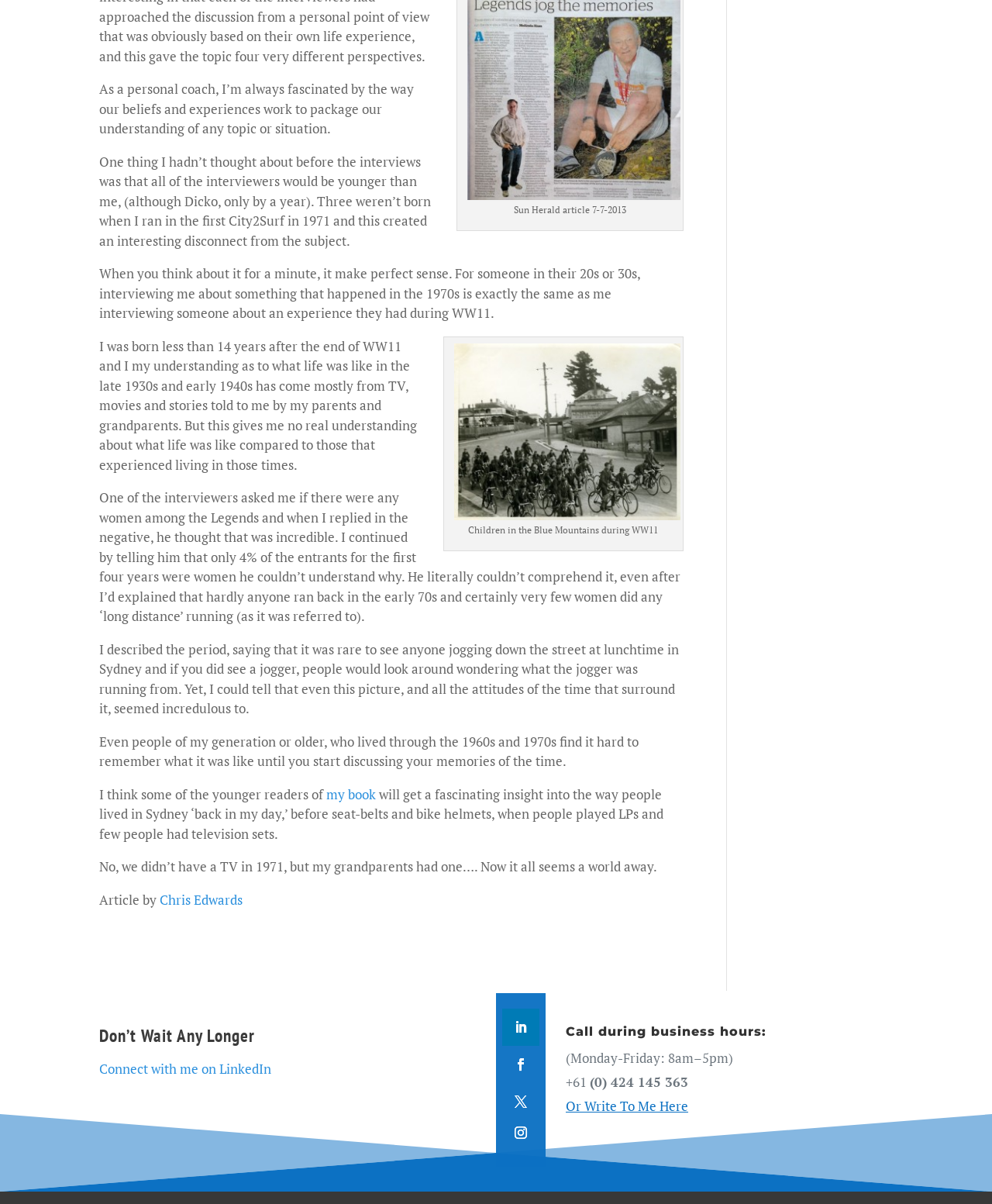Find and provide the bounding box coordinates for the UI element described here: "parent_node: Sun Herald article 7-7-2013". The coordinates should be given as four float numbers between 0 and 1: [left, top, right, bottom].

[0.467, 0.15, 0.69, 0.165]